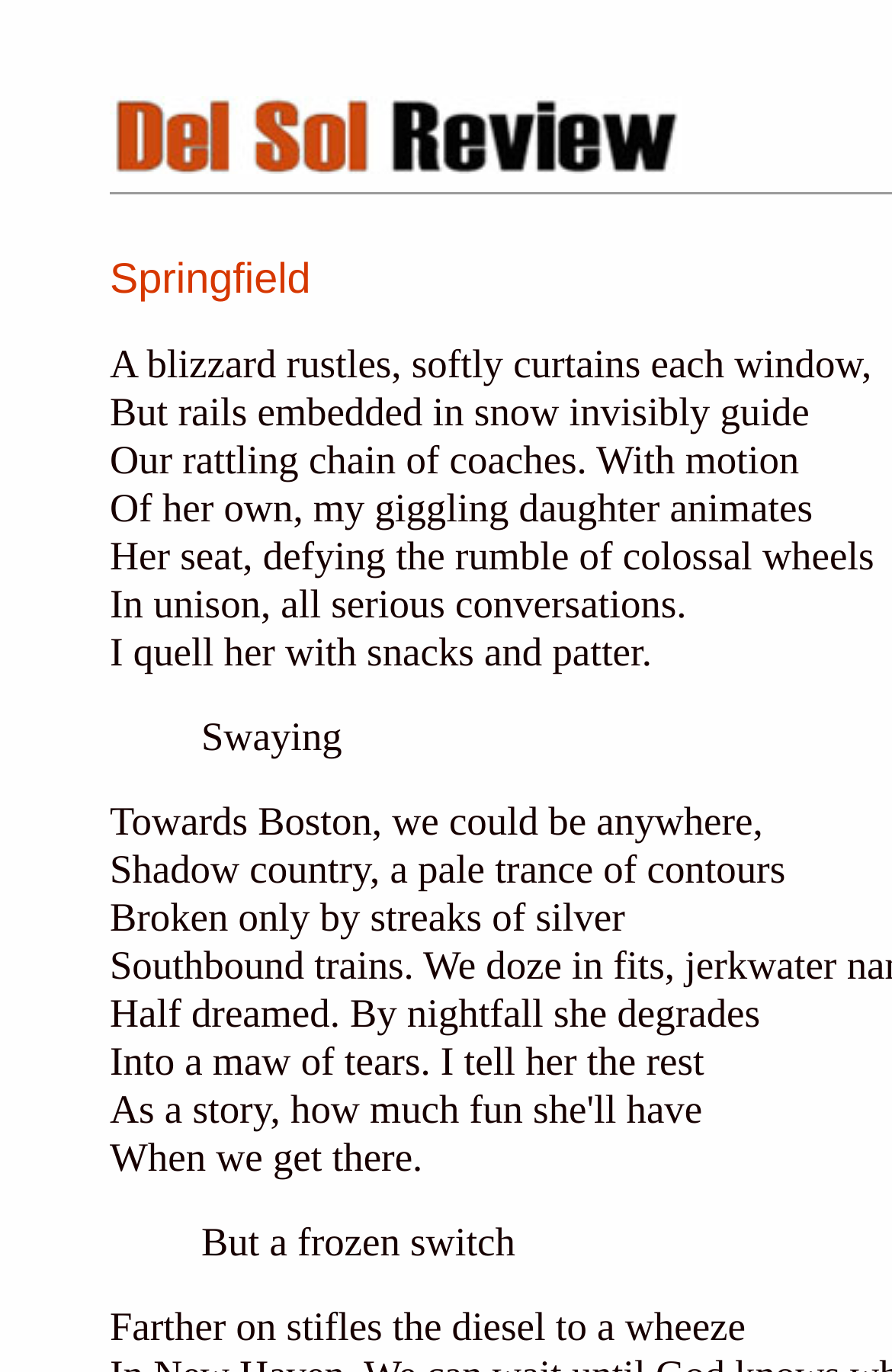Describe every aspect of the webpage comprehensively.

This webpage appears to be a poetic piece, with a prominent image at the top left corner, taking up about 64% of the width and 6% of the height of the page. Below the image, there are 11 lines of poetic text, each with a distinct phrase or sentence. The text is aligned to the left and spans about 79% of the width of the page.

The poem begins with the lines "Of her own, my giggling daughter animates" and "Her seat, defying the rumble of colossal wheels", which are positioned closely together. The following lines, "In unison, all serious conversations." and "I quell her with snacks and patter." are also grouped together.

The poem then takes a slight pause with the single word "Swaying" positioned slightly to the right of the previous lines. The next lines, "Towards Boston, we could be anywhere," and "Shadow country, a pale trance of contours" are again grouped together, followed by "Broken only by streaks of silver".

The poem continues with the lines "Half dreamed. By nightfall she degrades" and "Into a maw of tears. I tell her the rest", which are positioned closely together. The final lines, "When we get there." and "But a frozen switch" are separated from the rest of the poem, with the latter being positioned slightly to the right.

The last line, "Farther on stifles the diesel to a wheeze" is positioned at the bottom of the page, spanning about 71% of the width. Overall, the poem has a gentle and contemplative tone, with the image at the top adding a sense of calmness to the page.